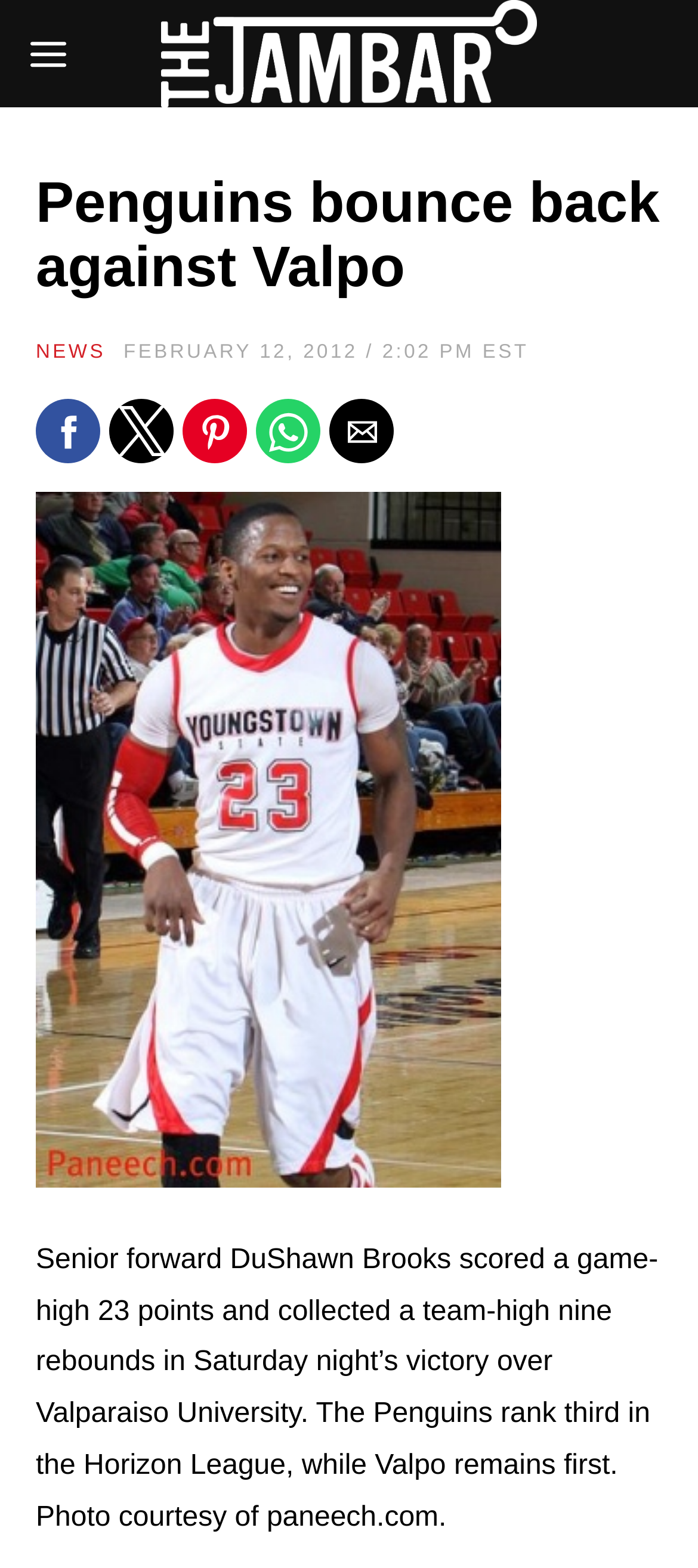Give a one-word or short phrase answer to this question: 
What is the date mentioned in the article?

FEBRUARY 12, 2012